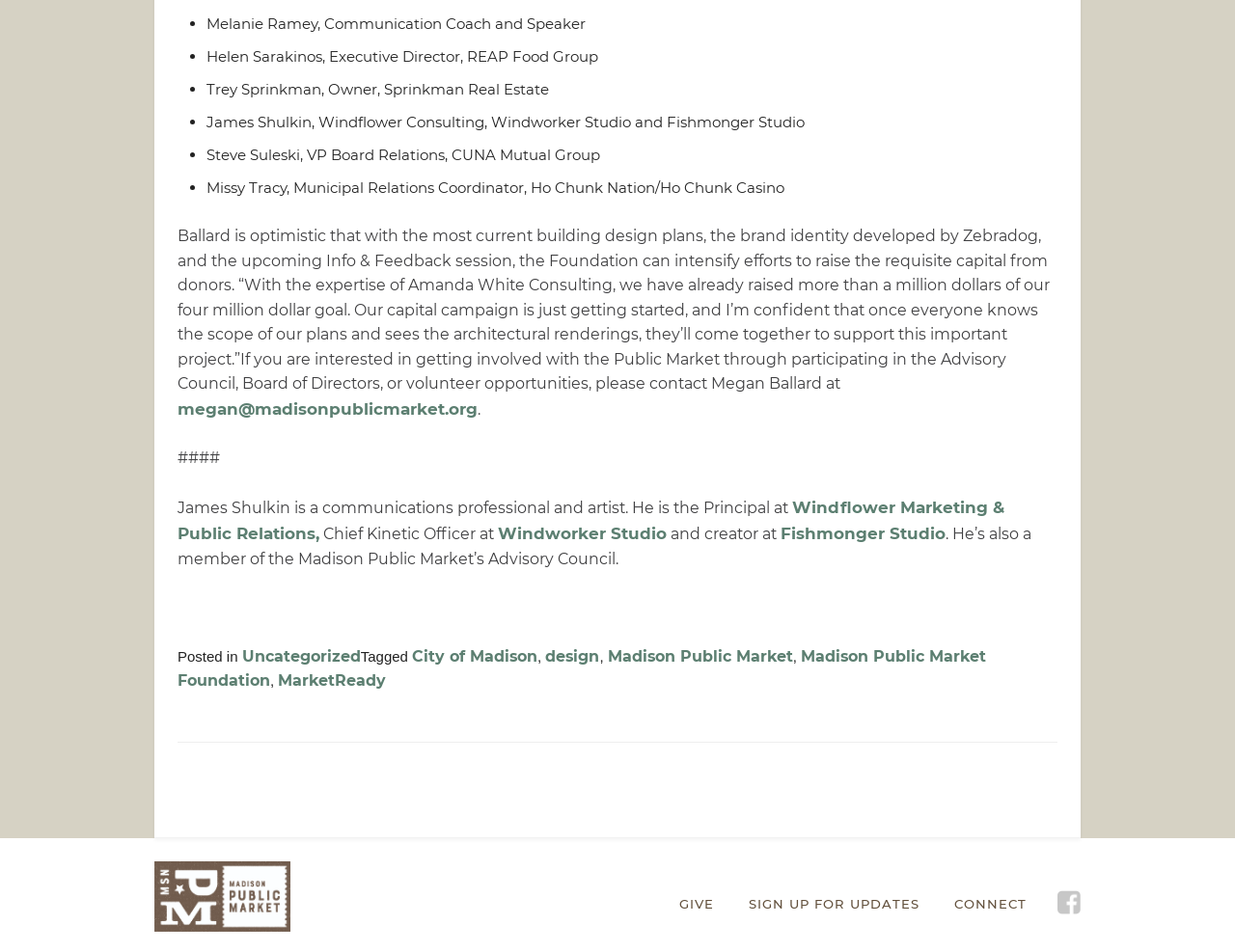Answer the question using only a single word or phrase: 
What is the goal of the capital campaign?

Four million dollars